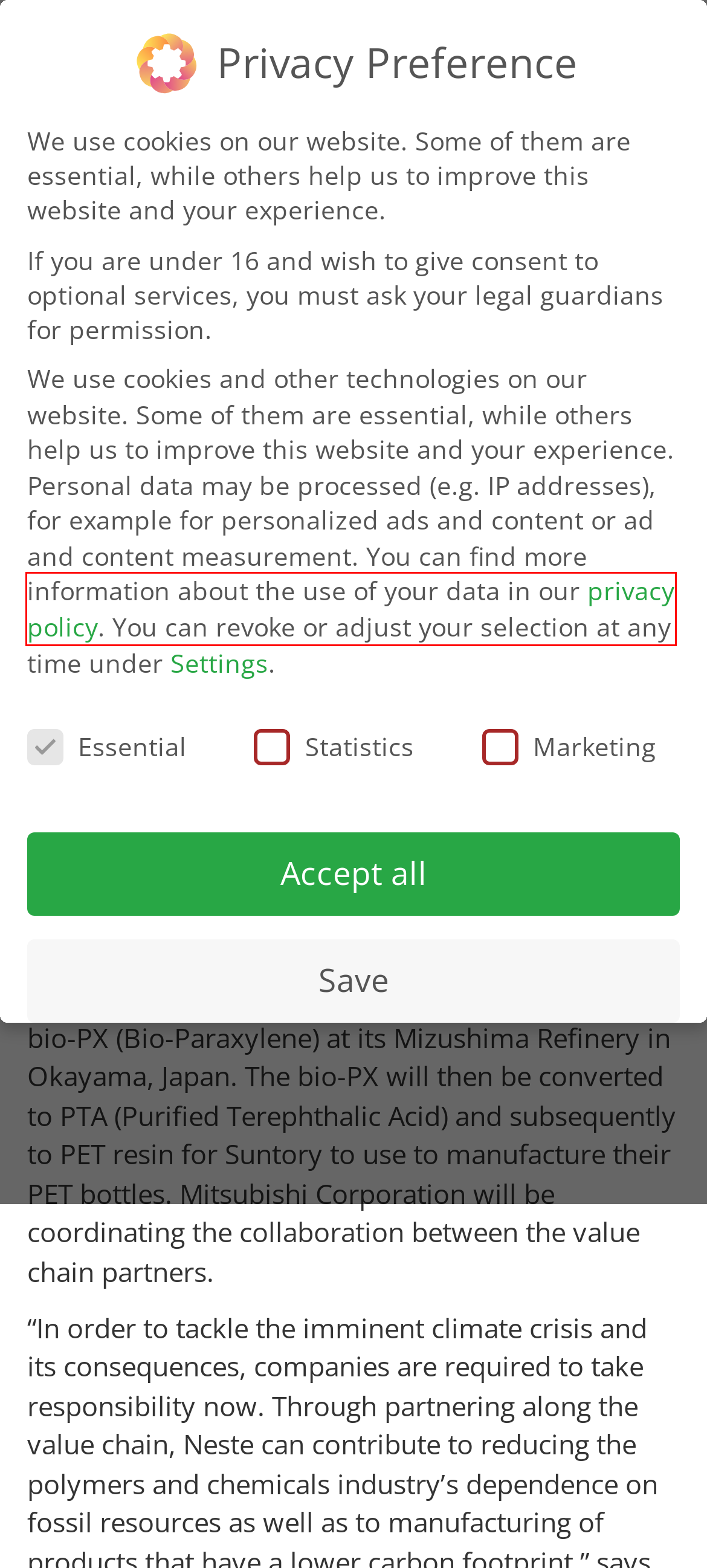Given a webpage screenshot with a red bounding box around a UI element, choose the webpage description that best matches the new webpage after clicking the element within the bounding box. Here are the candidates:
A. confructa medien - confructa medien GmbH
B. read a sample - FRUIT PROCESSING magazine
C. Home - FRUIT PROCESSING magazine
D. classified indexes - FRUIT PROCESSING magazine
E. my account - FRUIT PROCESSING magazine
F. imprint - FRUIT PROCESSING magazine
G. contact - FRUIT PROCESSING magazine
H. privacy policy - FRUIT PROCESSING magazine

H